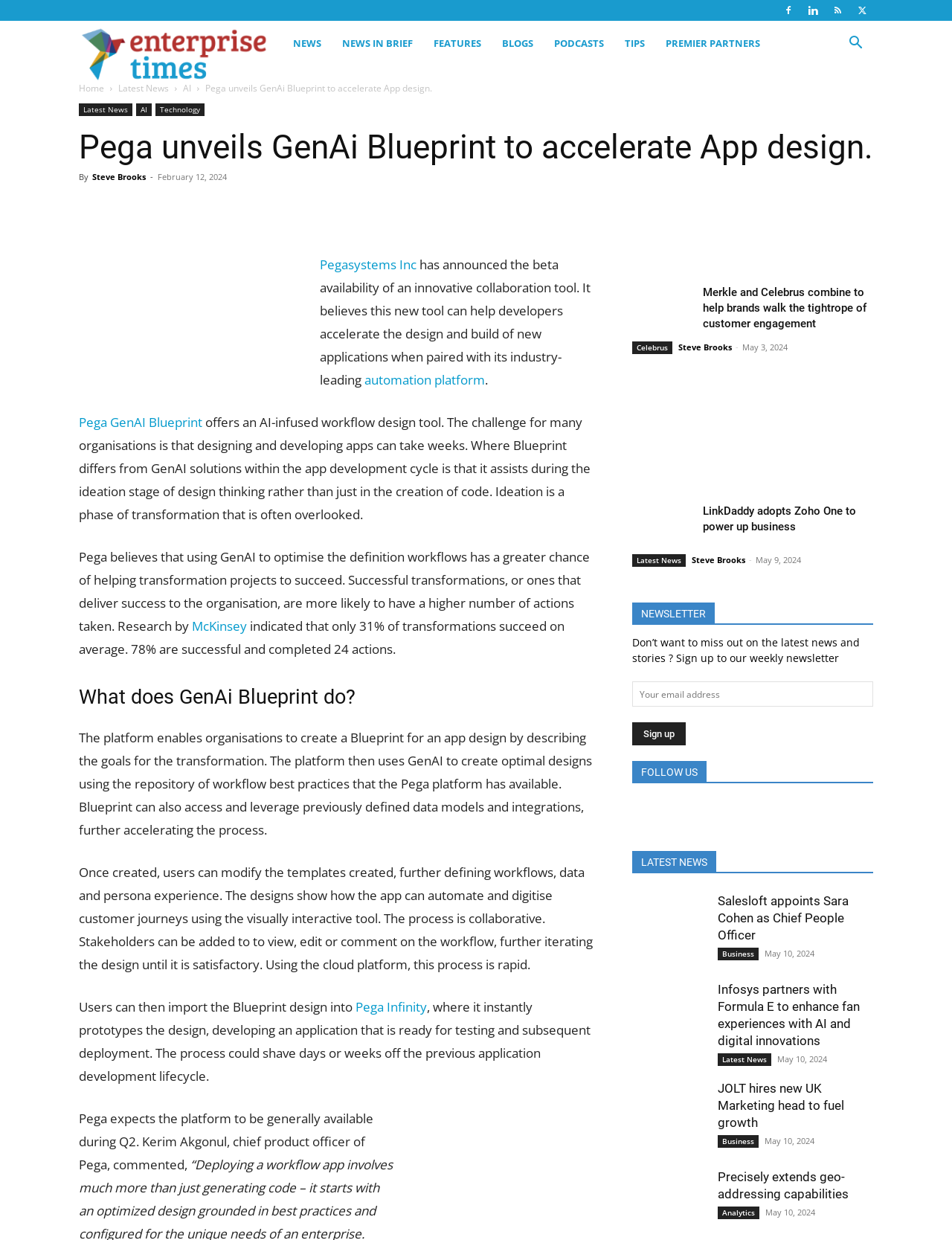Pinpoint the bounding box coordinates of the clickable element needed to complete the instruction: "Click on the 'NEWS' link". The coordinates should be provided as four float numbers between 0 and 1: [left, top, right, bottom].

[0.297, 0.017, 0.348, 0.053]